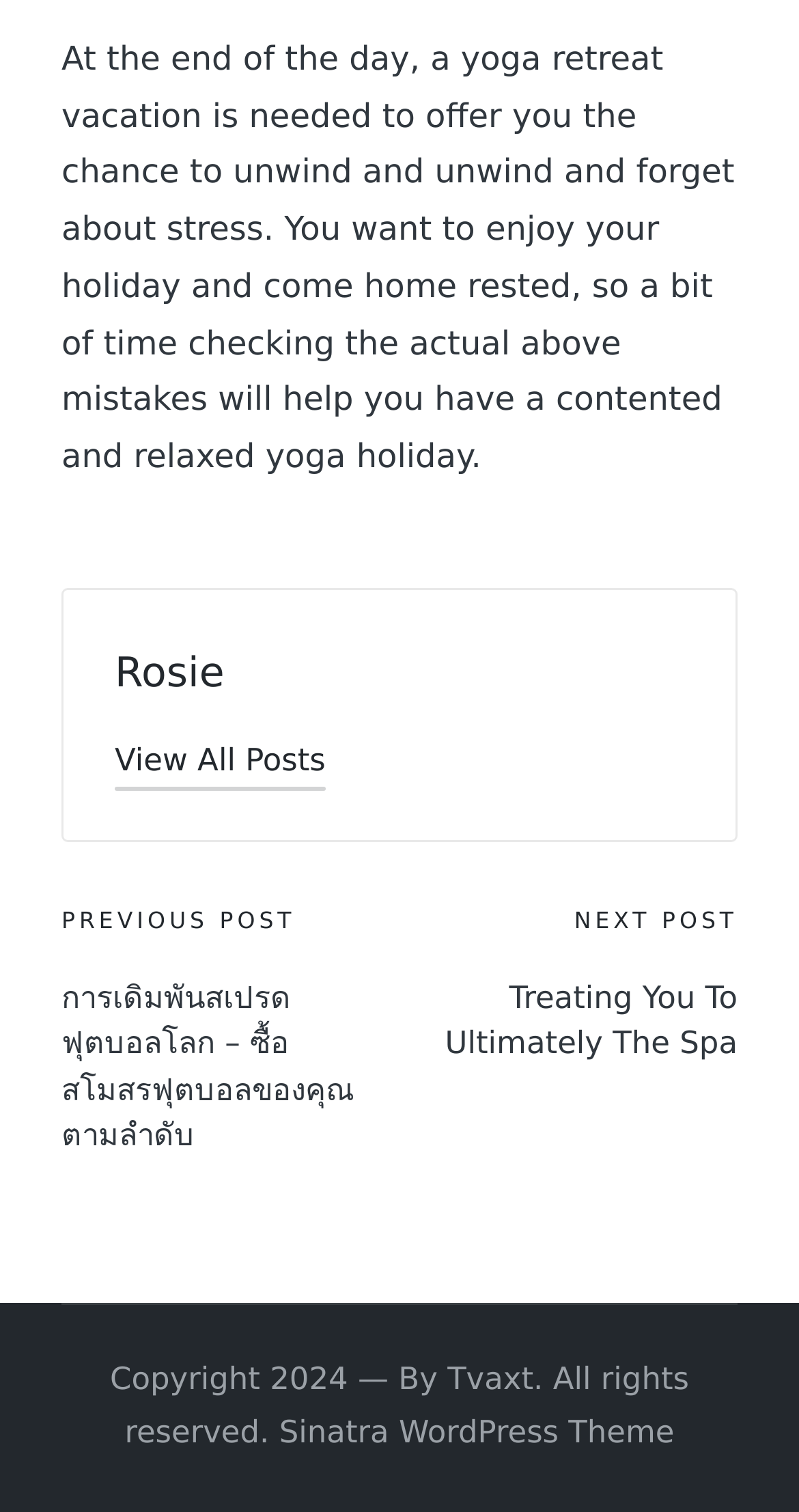Please provide a brief answer to the question using only one word or phrase: 
Who is the author of the blog post?

Rosie